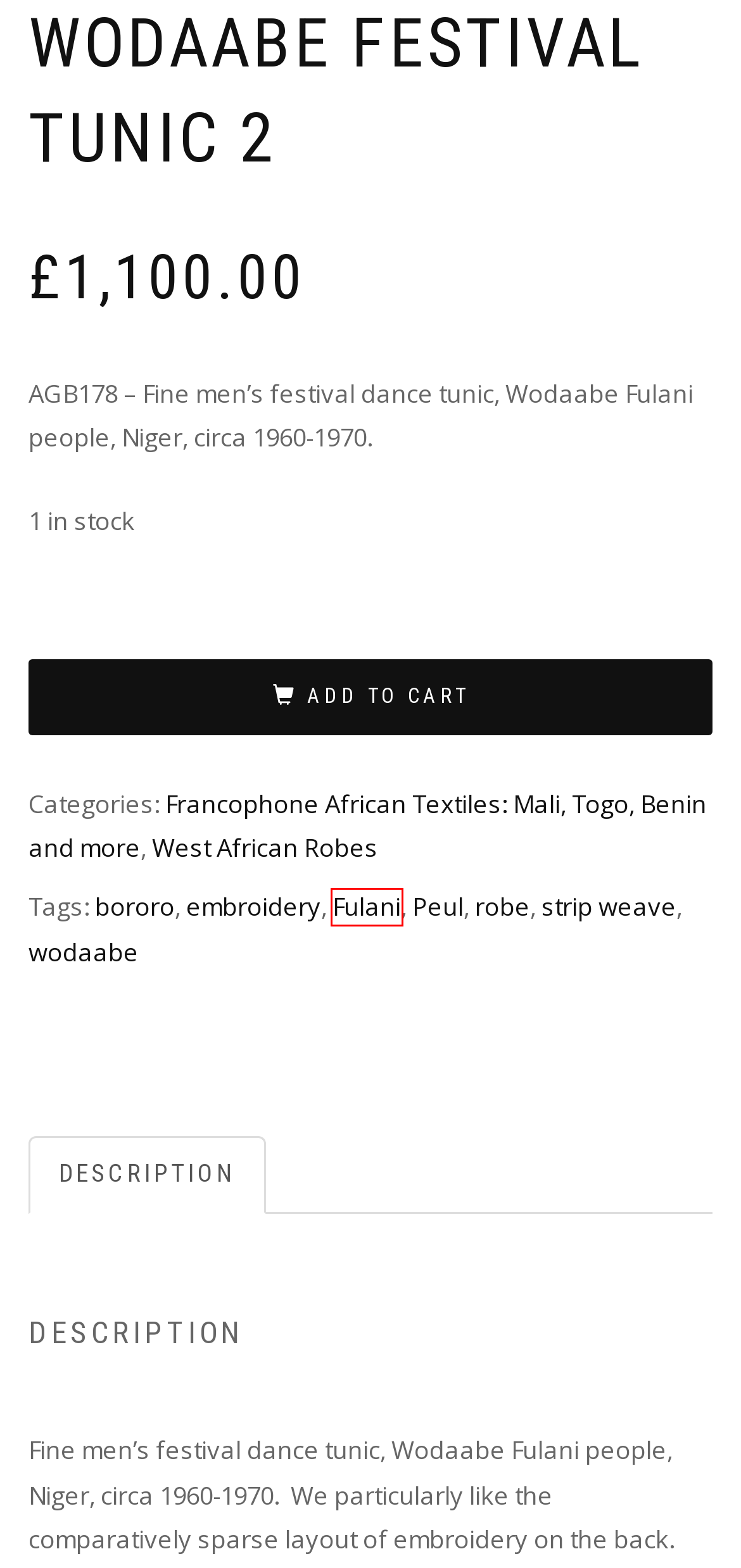You have a screenshot of a webpage with a red bounding box around a UI element. Determine which webpage description best matches the new webpage that results from clicking the element in the bounding box. Here are the candidates:
A. strip weave Archives - Adire African Textiles
B. bororo Archives - Adire African Textiles
C. Fulani Archives - Adire African Textiles
D. embroidery Archives - Adire African Textiles
E. Peul Archives - Adire African Textiles
F. West African Robes Archives - Adire African Textiles
G. Cart - Adire African Textiles
H. wodaabe Archives - Adire African Textiles

C